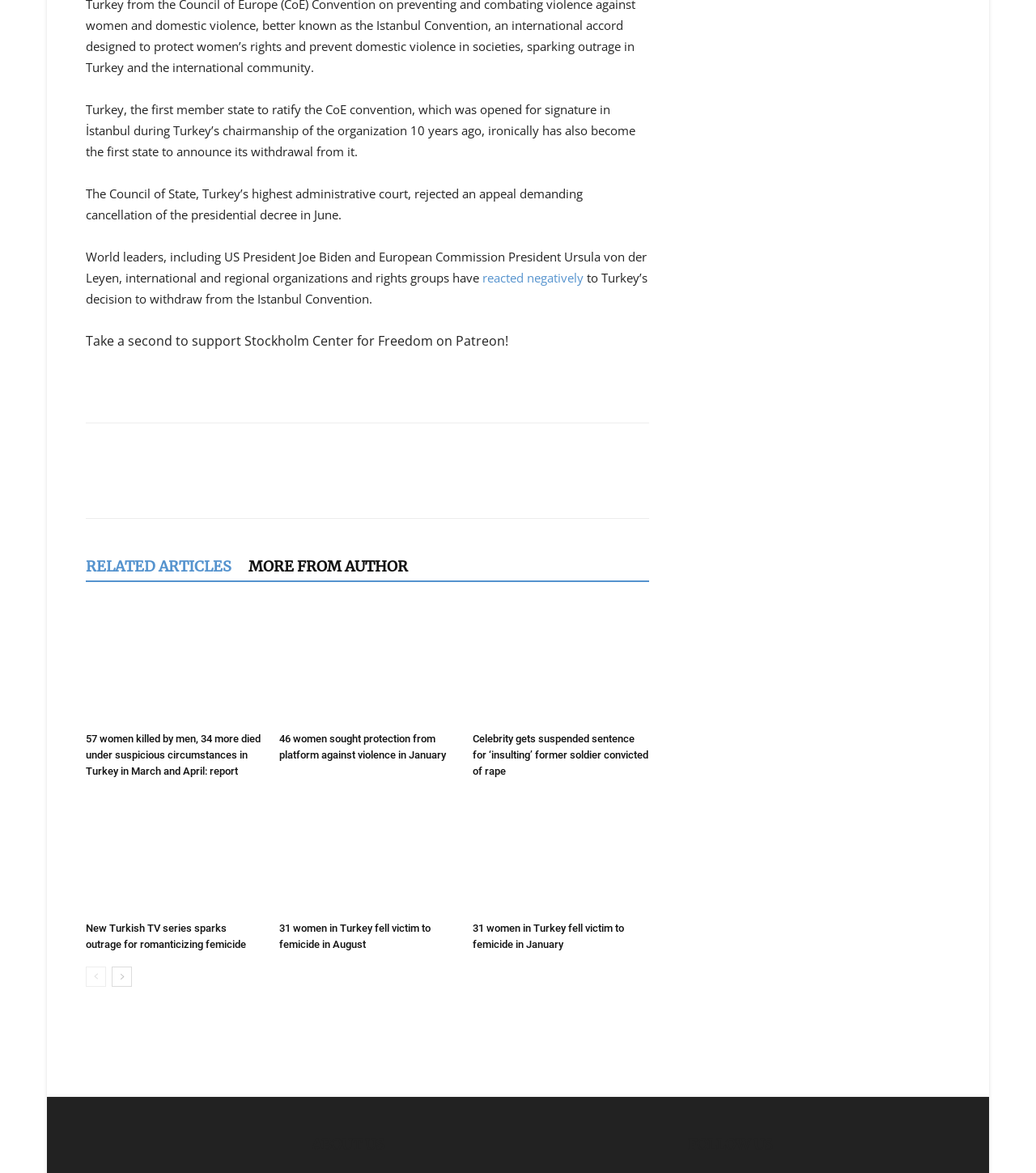Please identify the bounding box coordinates of the area I need to click to accomplish the following instruction: "Become a patron at Patreon".

[0.083, 0.306, 0.627, 0.339]